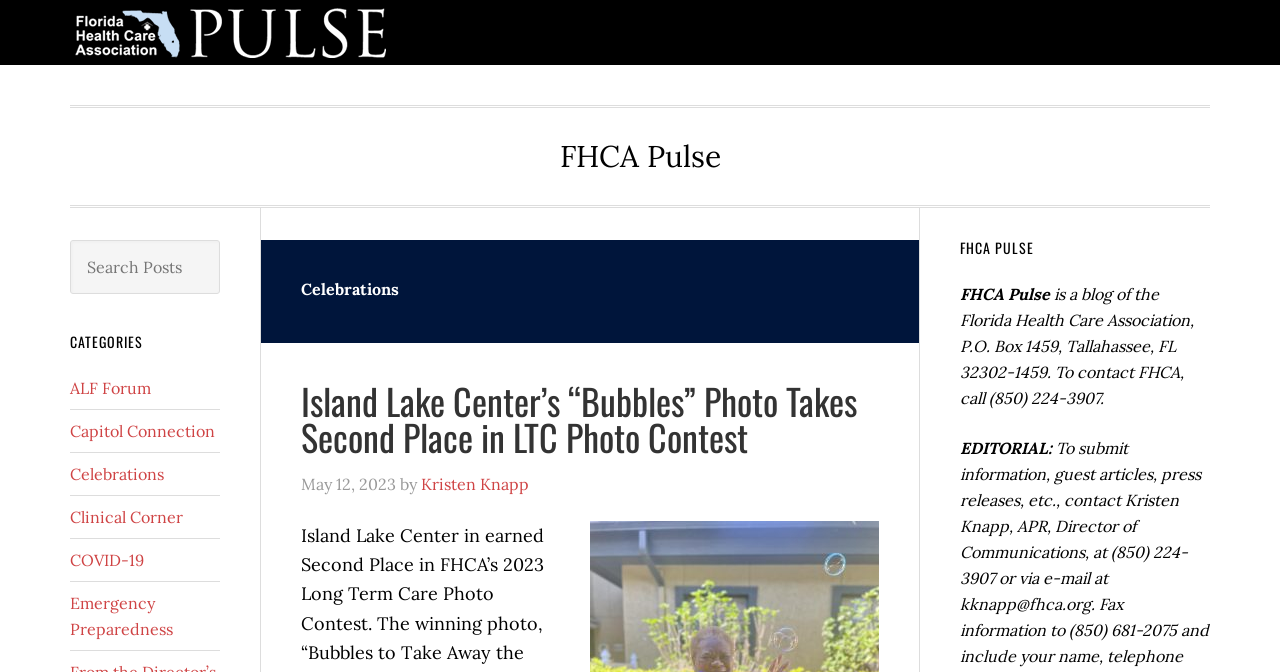Please indicate the bounding box coordinates of the element's region to be clicked to achieve the instruction: "Search Posts". Provide the coordinates as four float numbers between 0 and 1, i.e., [left, top, right, bottom].

[0.055, 0.357, 0.172, 0.437]